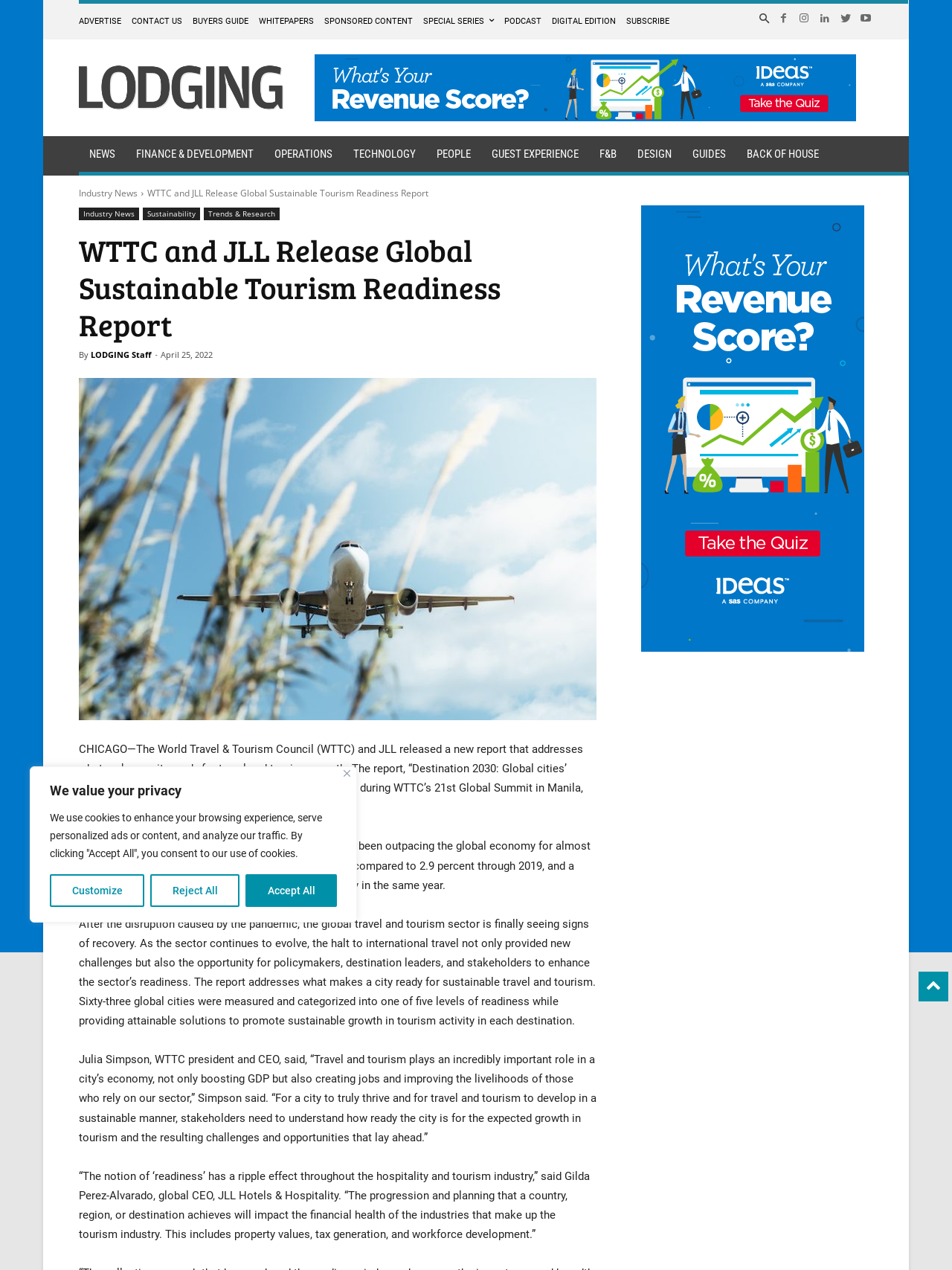Please provide the bounding box coordinates for the UI element as described: "Trends & Research". The coordinates must be four floats between 0 and 1, represented as [left, top, right, bottom].

[0.214, 0.163, 0.294, 0.173]